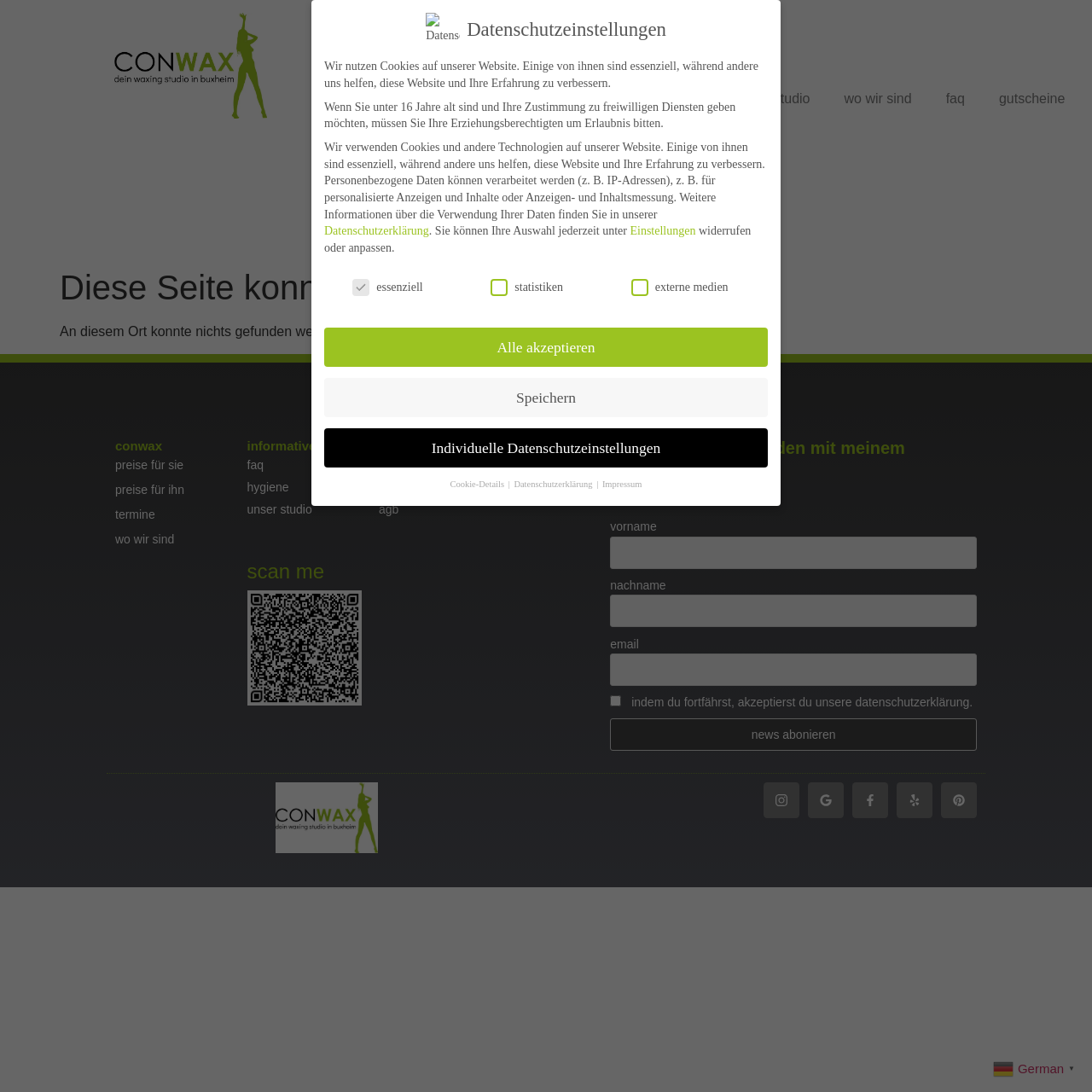Please specify the coordinates of the bounding box for the element that should be clicked to carry out this instruction: "click on home". The coordinates must be four float numbers between 0 and 1, formatted as [left, top, right, bottom].

[0.351, 0.072, 0.413, 0.108]